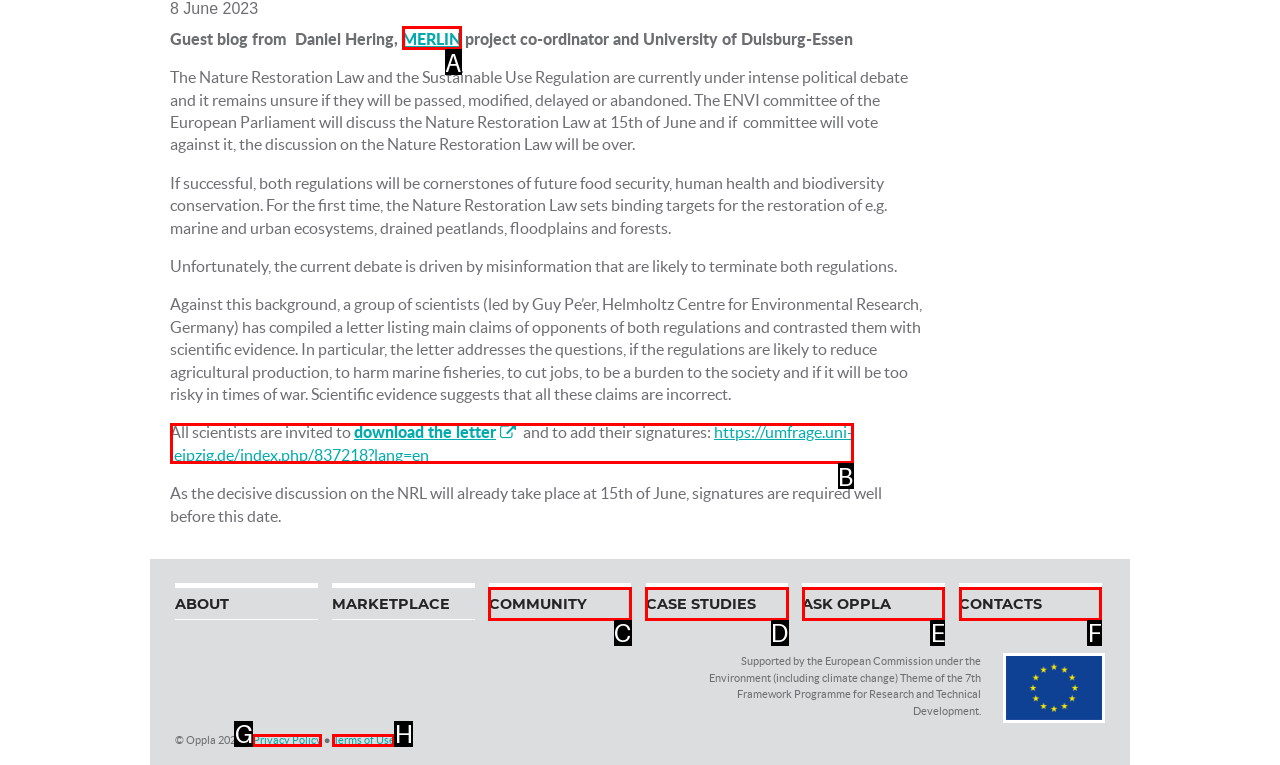Find the option that best fits the description: Terms of Use. Answer with the letter of the option.

H